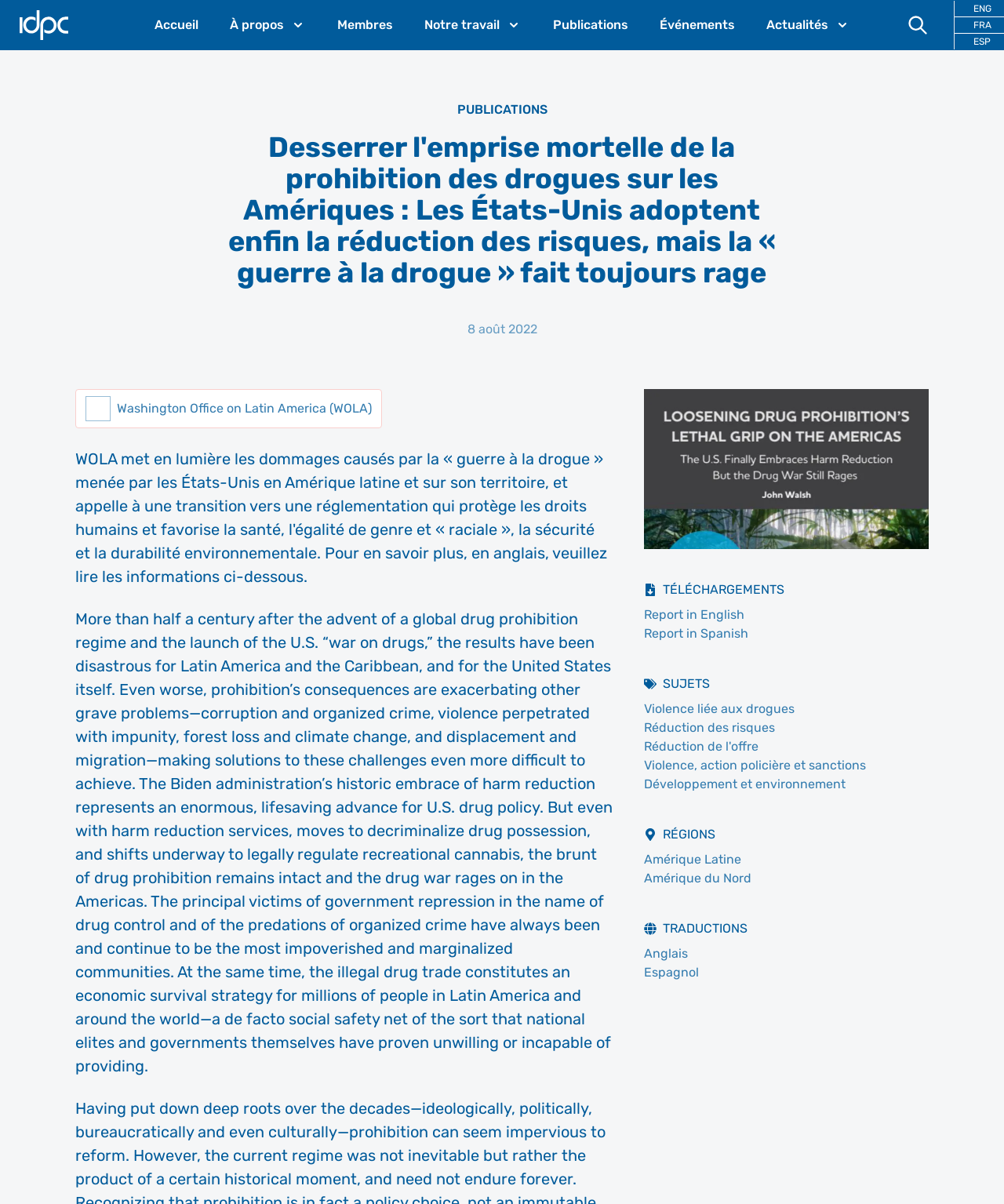Find the bounding box coordinates of the clickable area that will achieve the following instruction: "Learn about Violence liée aux drogues".

[0.642, 0.582, 0.792, 0.595]